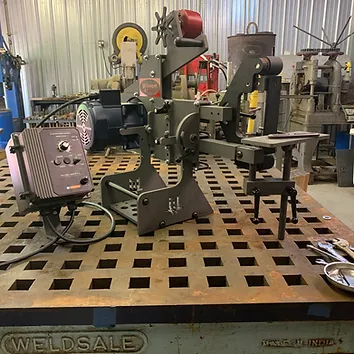Use a single word or phrase to answer the following:
What is visible to the left of the grinder?

control box